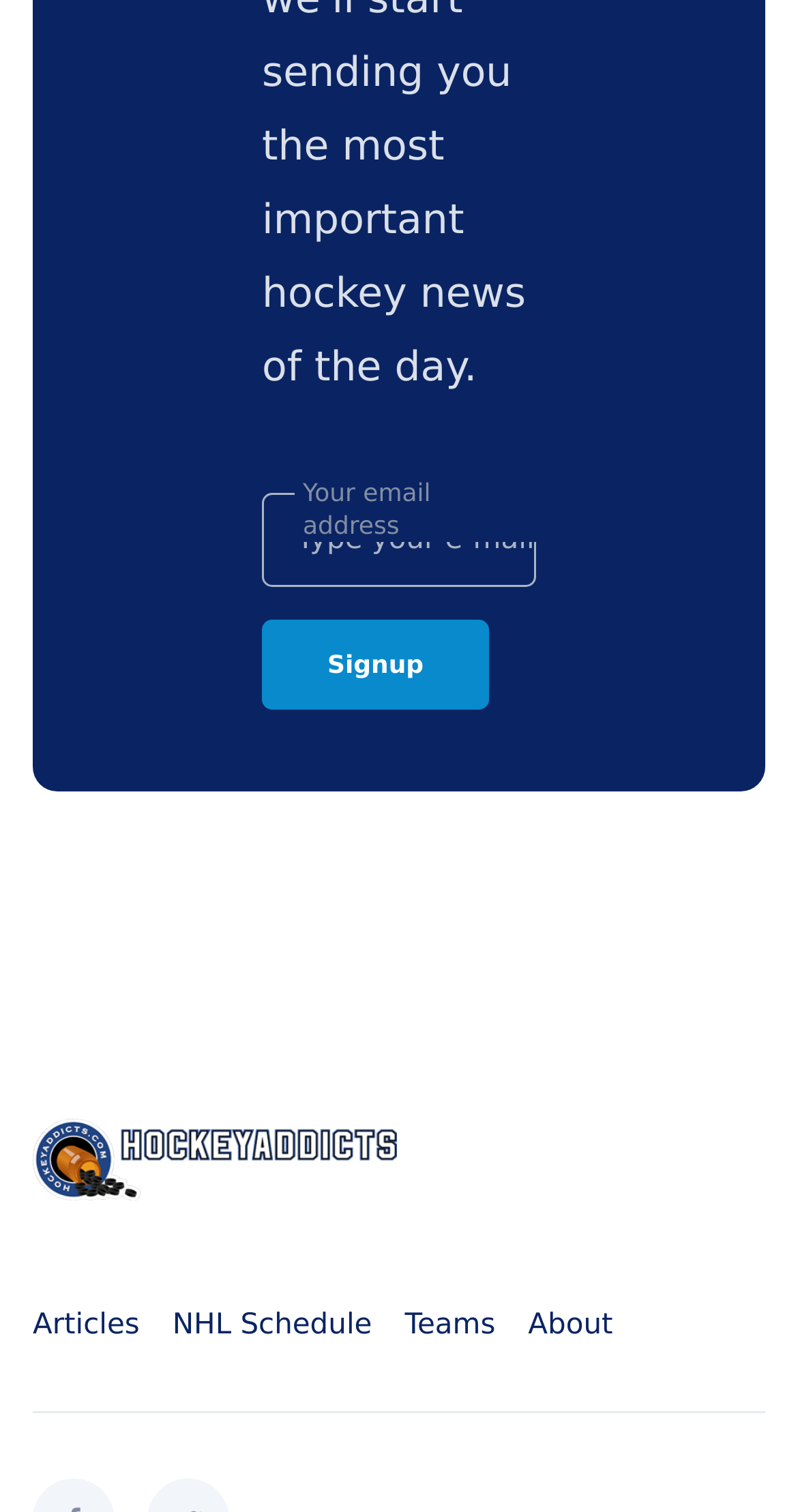What is the purpose of the textbox?
Answer the question with as much detail as you can, using the image as a reference.

The textbox is labeled 'Type your e-mail' and is located near the 'Signup' button, suggesting that it is used to input an email address for signing up or registering on the website.